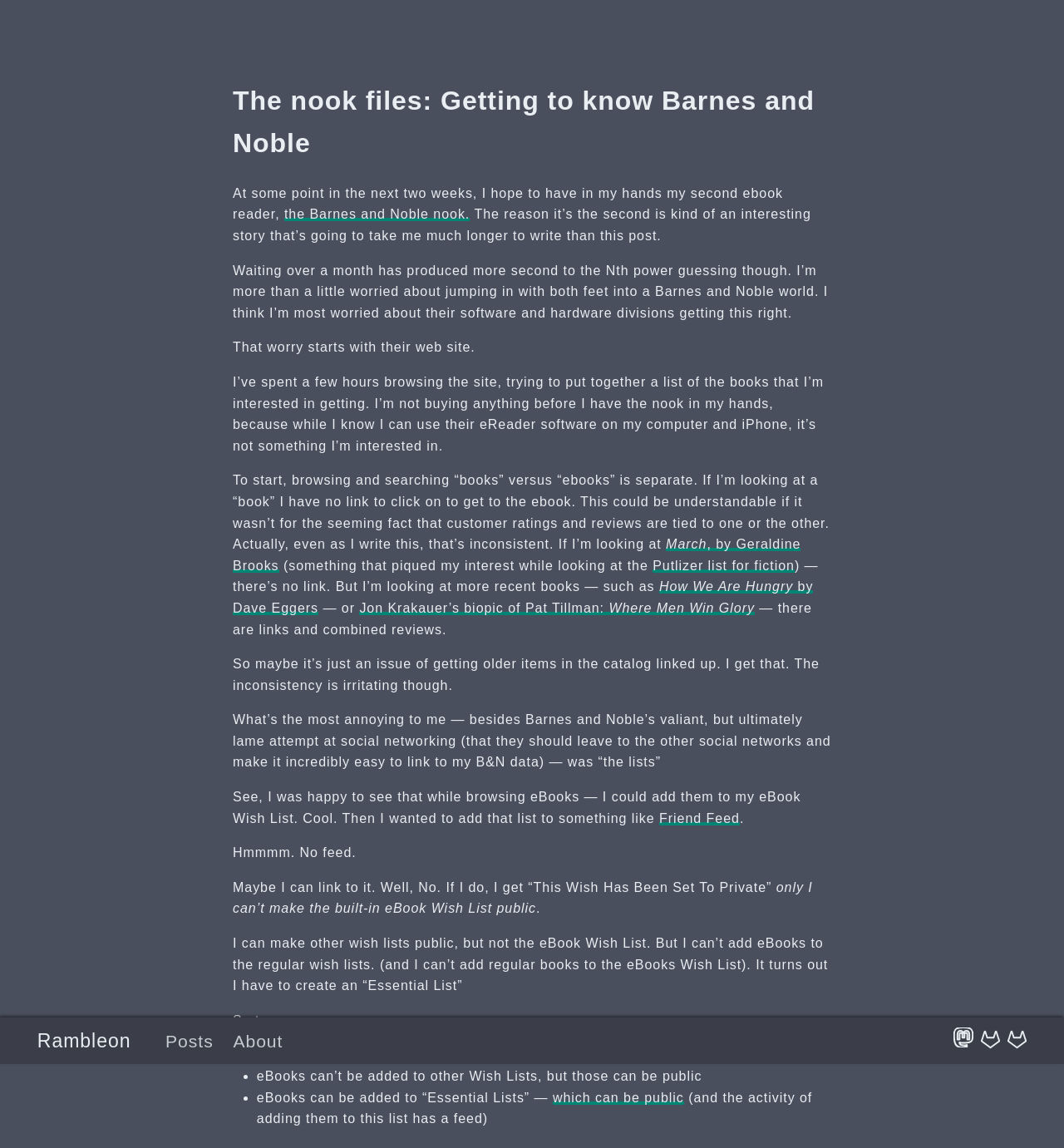What is the alternative list the author can use to add eBooks?
Please look at the screenshot and answer using one word or phrase.

Essential List